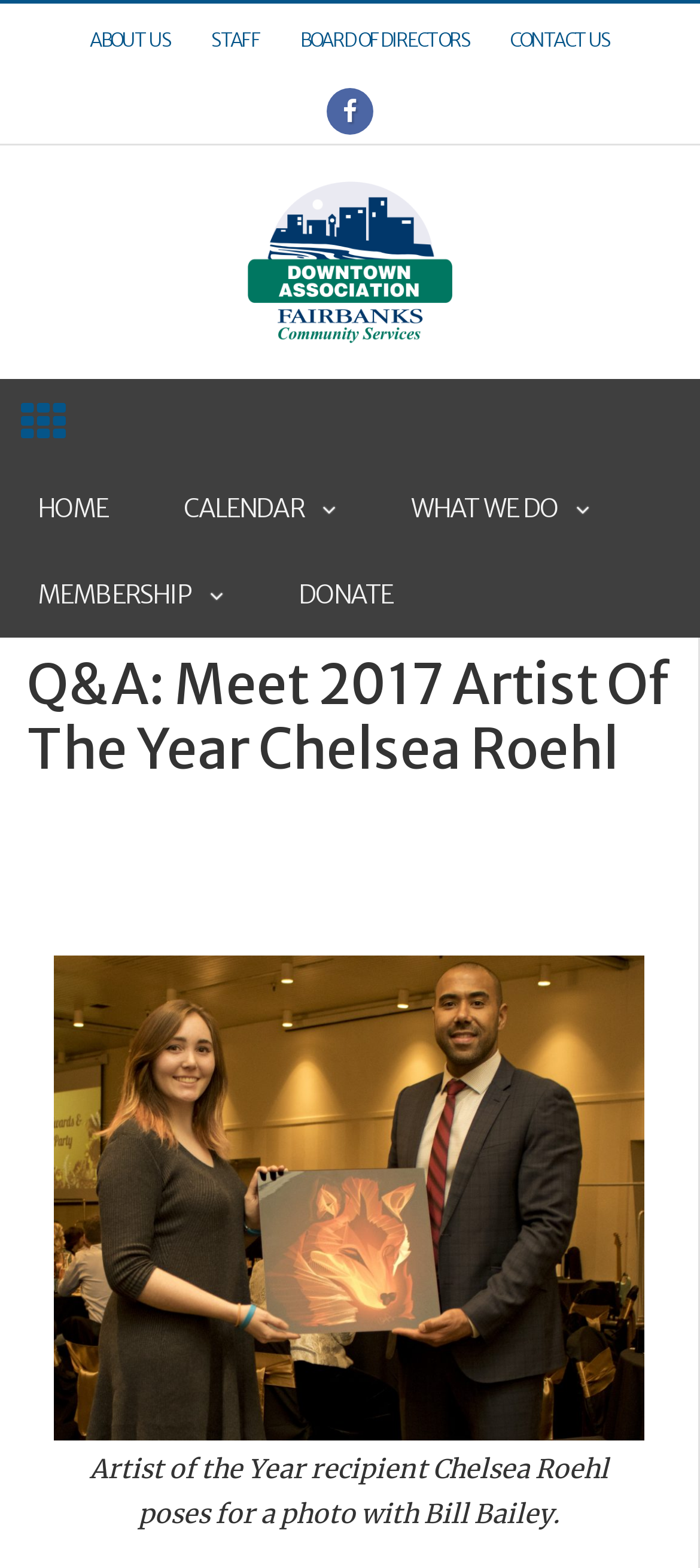Respond with a single word or short phrase to the following question: 
What is the name of the organization?

Downtown Association of Fairbanks